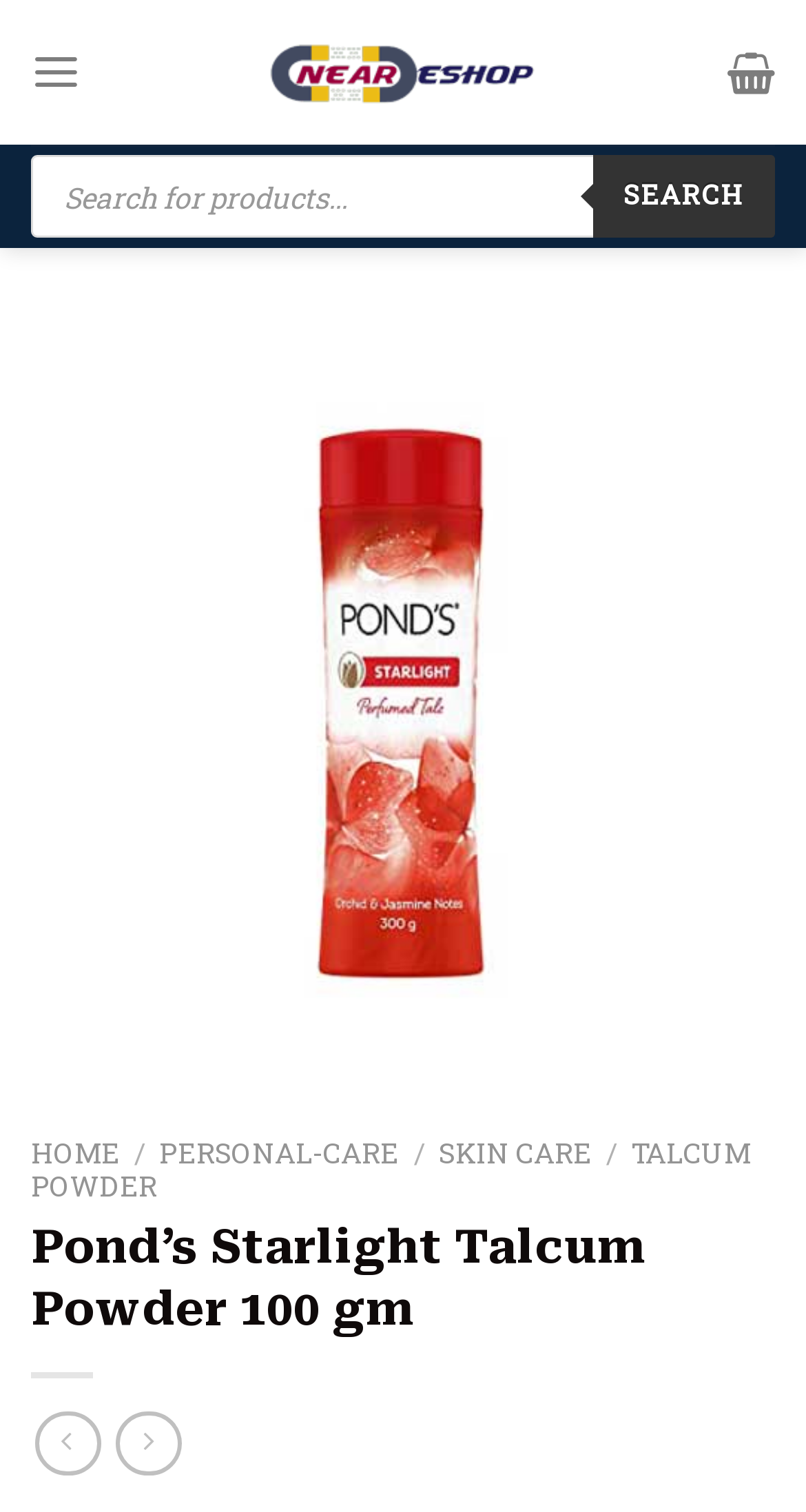Please give the bounding box coordinates of the area that should be clicked to fulfill the following instruction: "Go to home page". The coordinates should be in the format of four float numbers from 0 to 1, i.e., [left, top, right, bottom].

[0.038, 0.75, 0.149, 0.775]